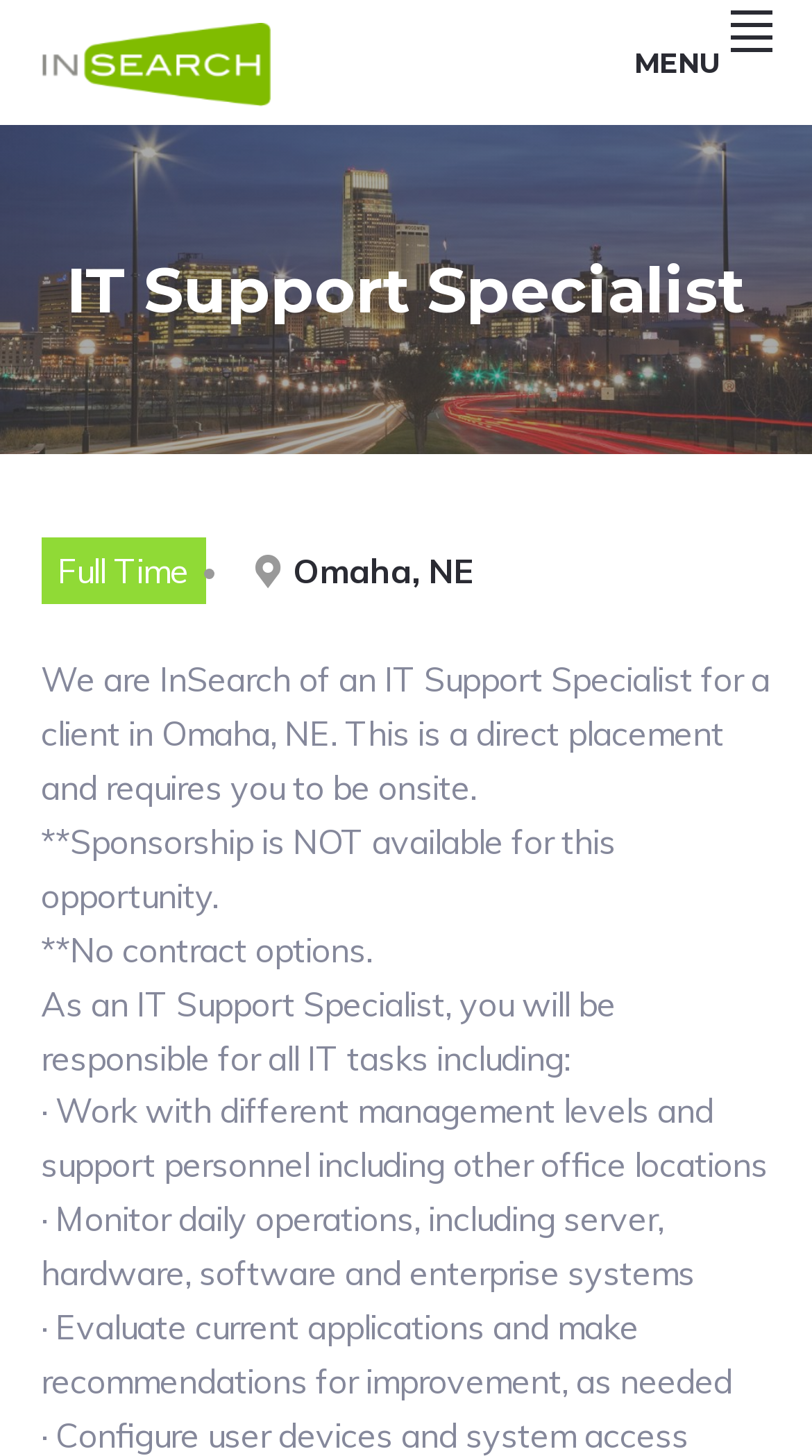Using the information in the image, could you please answer the following question in detail:
Is sponsorship available for this opportunity?

The text '**Sponsorship is NOT available for this opportunity.' explicitly states that sponsorship is not available for this job opportunity.